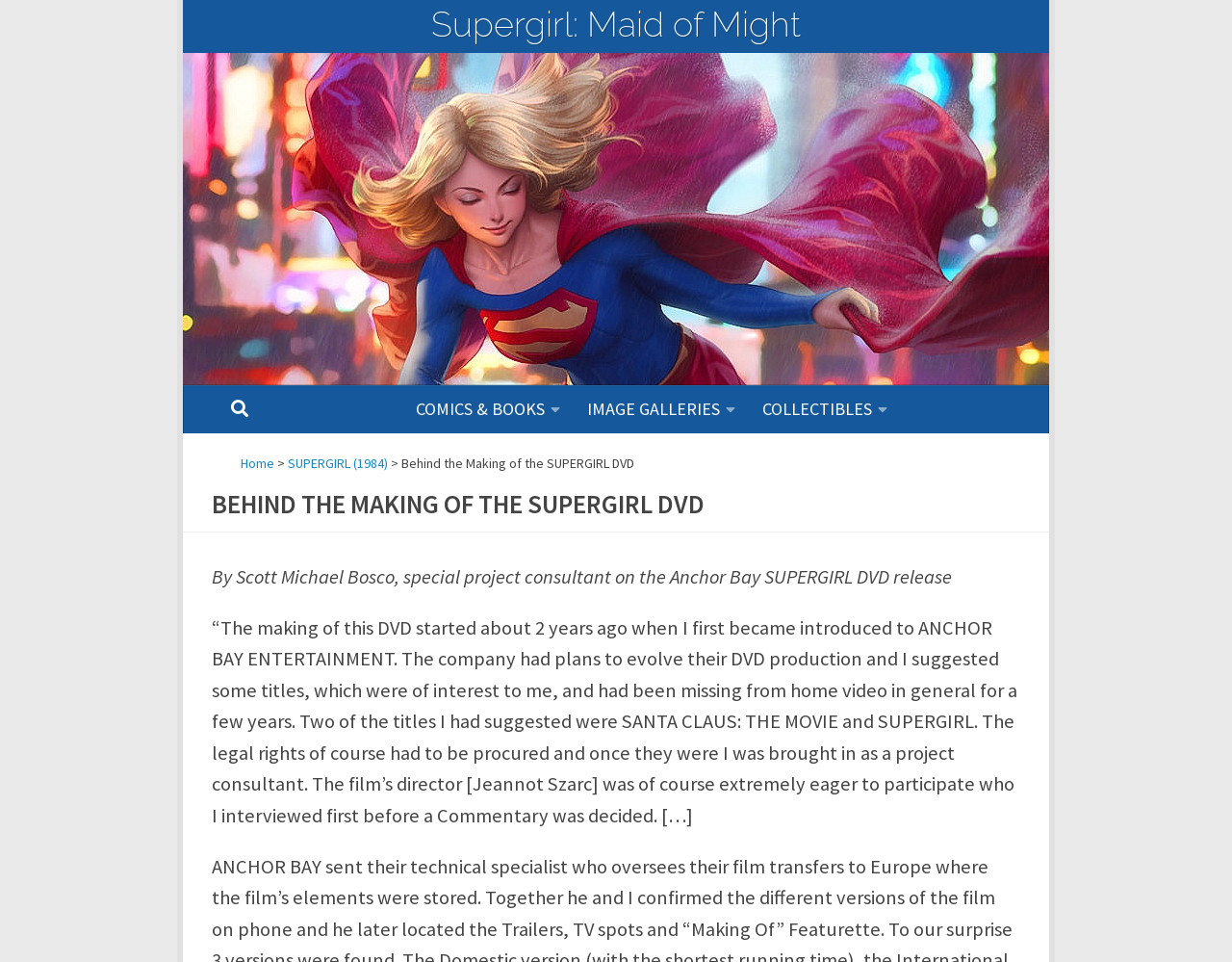What is the name of the DVD being discussed?
Provide a thorough and detailed answer to the question.

Based on the webpage content, specifically the heading 'BEHIND THE MAKING OF THE SUPERGIRL DVD' and the link 'Supergirl: Maid of Might', it can be inferred that the DVD being discussed is the Supergirl DVD.